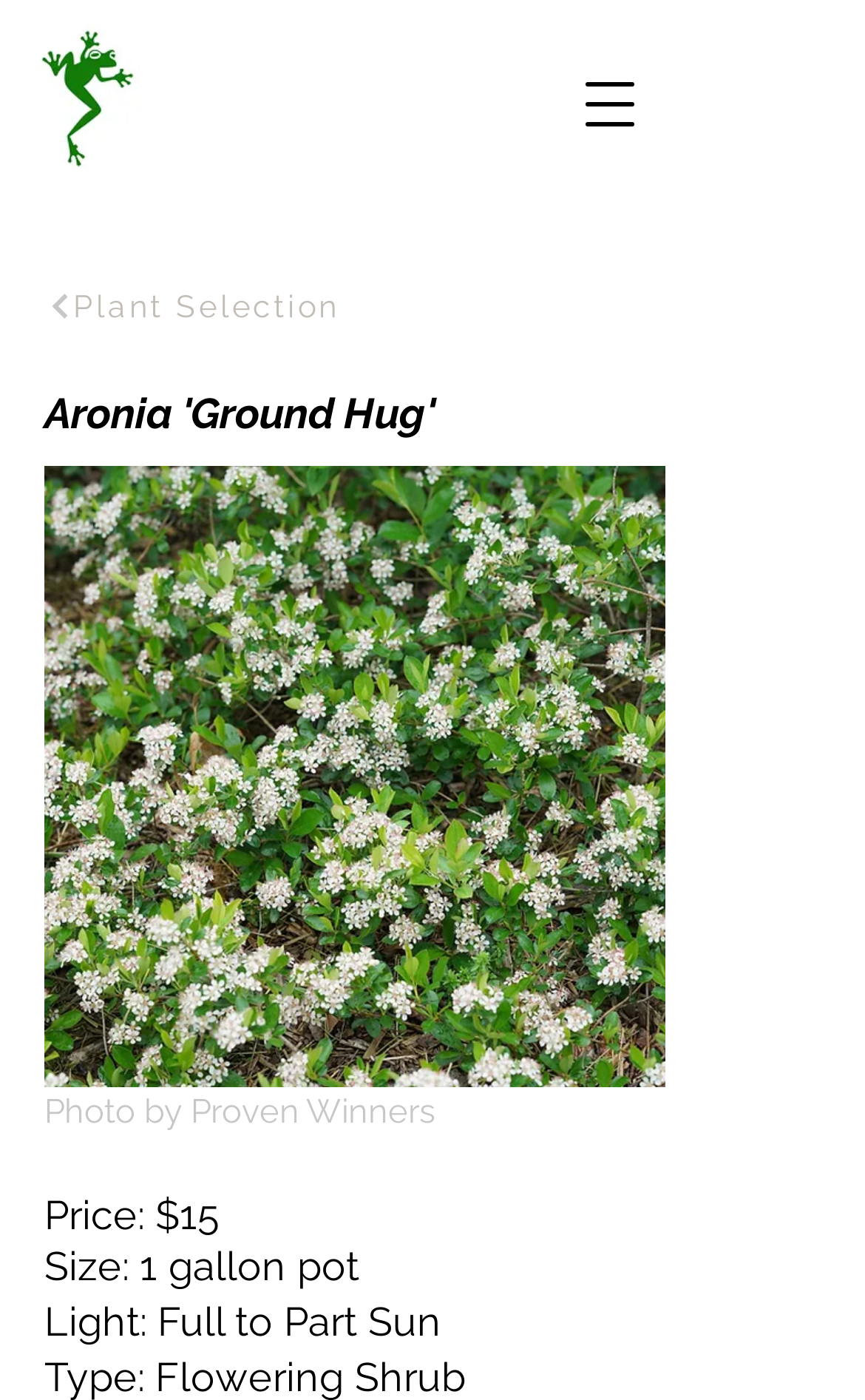Please answer the following question using a single word or phrase: 
What is the size of the pot?

1 gallon